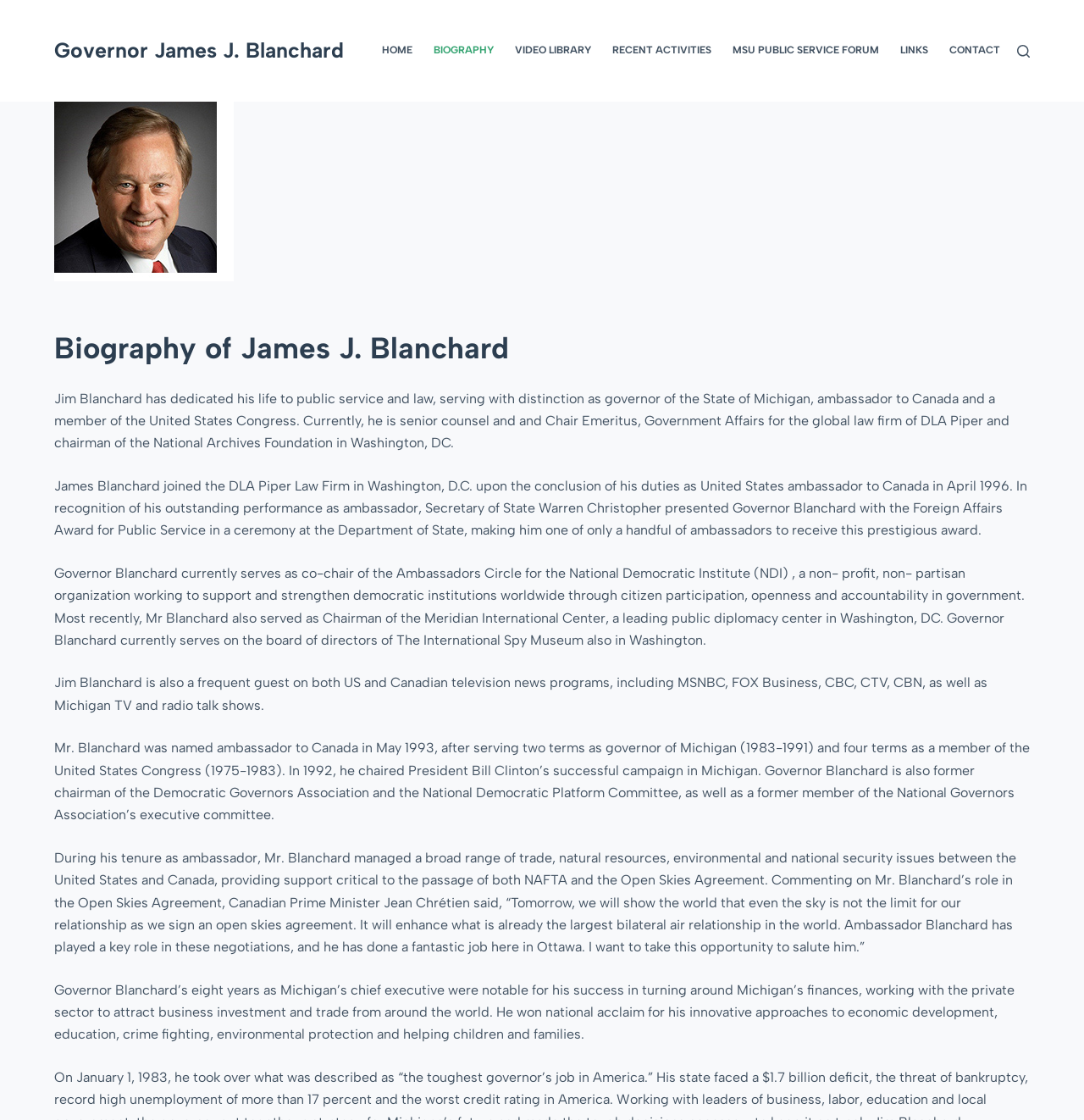Offer an in-depth caption of the entire webpage.

The webpage is a biography of James J. Blanchard, a former governor of Michigan, ambassador to Canada, and member of the United States Congress. At the top left of the page, there is a link to "Skip to content". Next to it, there is a link to "Governor James J. Blanchard". 

On the top right, there is a navigation menu with eight items: "HOME", "BIOGRAPHY", "VIDEO LIBRARY", "RECENT ACTIVITIES", "MSU PUBLIC SERVICE FORUM", "LINKS", and "CONTACT". Below the navigation menu, there is a search button.

The main content of the page is divided into several sections. At the top, there is a heading "Biography of James J. Blanchard". Below the heading, there are five paragraphs of text describing James Blanchard's life and career. The first paragraph introduces James Blanchard as a dedicated public servant and lawyer. The second paragraph describes his work at the DLA Piper Law Firm in Washington, D.C. The third paragraph mentions his role as co-chair of the Ambassadors Circle for the National Democratic Institute and his service on the board of directors of The International Spy Museum. The fourth paragraph notes that he is a frequent guest on US and Canadian television news programs. The fifth paragraph describes his experience as ambassador to Canada, governor of Michigan, and member of the United States Congress.

There are no images on the page. The overall layout is organized, with clear headings and concise text.